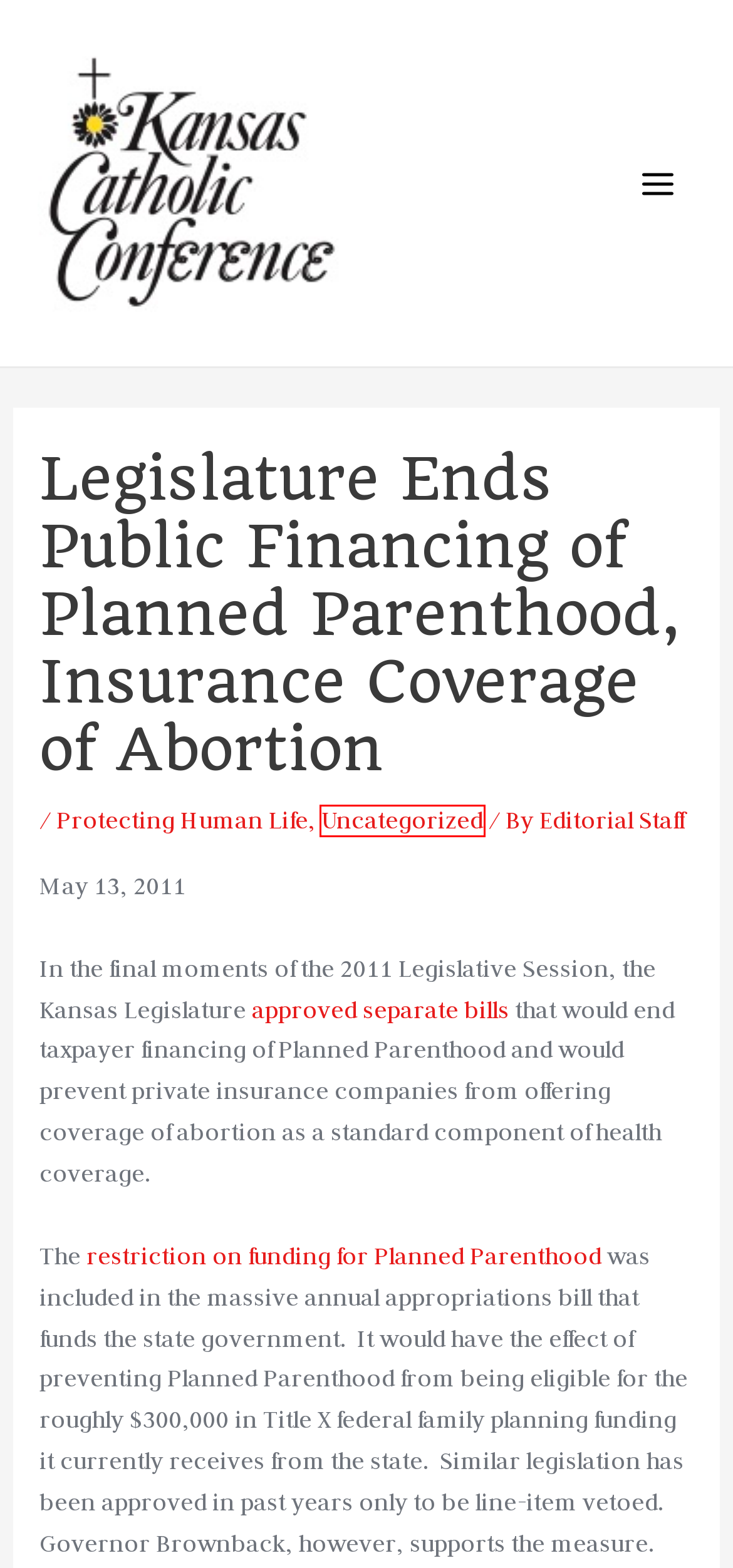You are presented with a screenshot of a webpage with a red bounding box. Select the webpage description that most closely matches the new webpage after clicking the element inside the red bounding box. The options are:
A. Protecting Human Life Archives - Kansas Catholic Conference
B. Promoting Justice Through Public Policy - Kansas Catholic Conference
C. March 2013 - Kansas Catholic Conference
D. August 2015 - Kansas Catholic Conference
E. Uncategorized Archives - Kansas Catholic Conference
F. November 2019 - Kansas Catholic Conference
G. March 2010 - Kansas Catholic Conference
H. Editorial Staff, Author at Kansas Catholic Conference

E